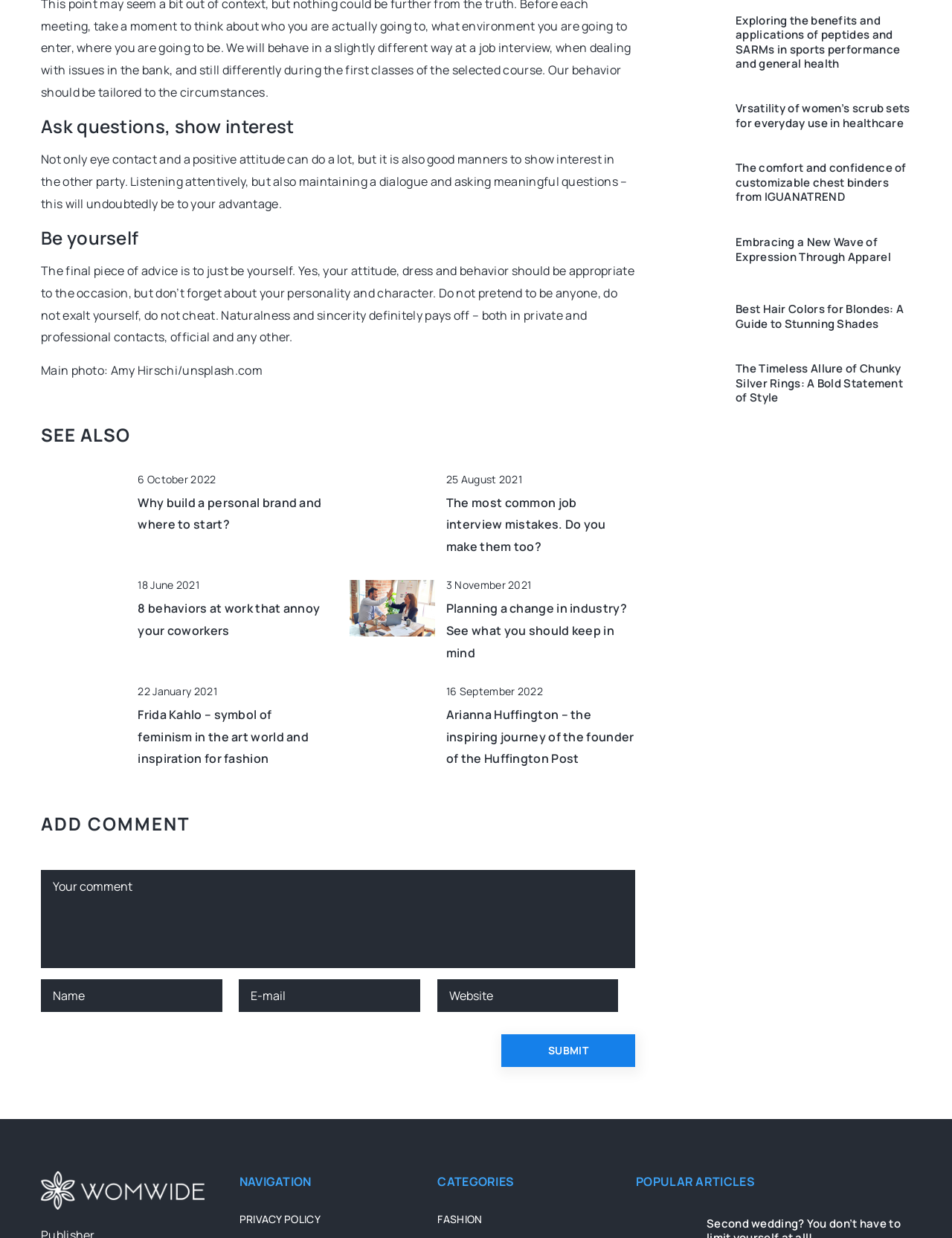Based on the element description: "Fashion", identify the bounding box coordinates for this UI element. The coordinates must be four float numbers between 0 and 1, listed as [left, top, right, bottom].

[0.46, 0.979, 0.507, 0.99]